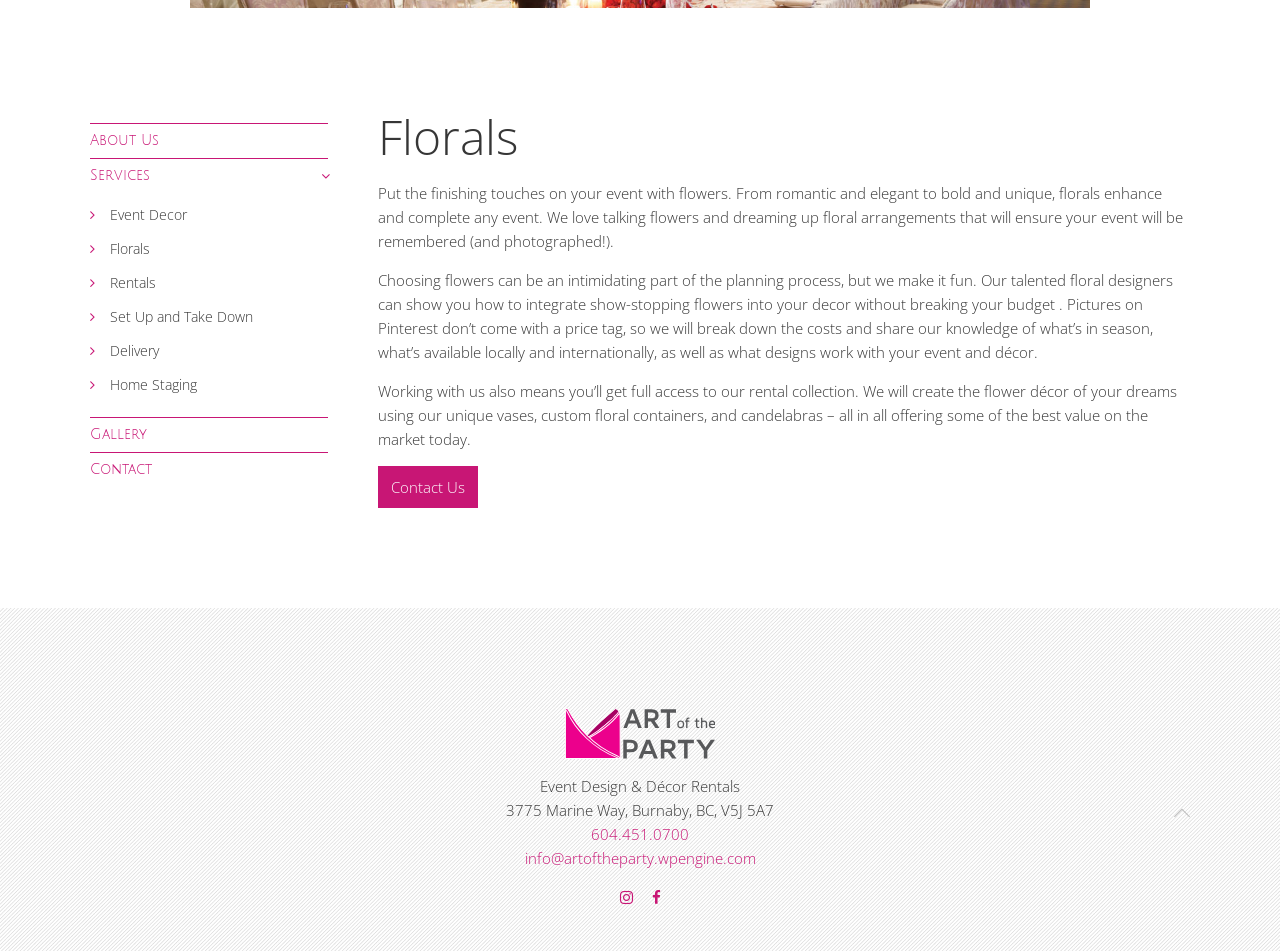Find the bounding box coordinates for the UI element whose description is: "Contact". The coordinates should be four float numbers between 0 and 1, in the format [left, top, right, bottom].

[0.07, 0.476, 0.256, 0.512]